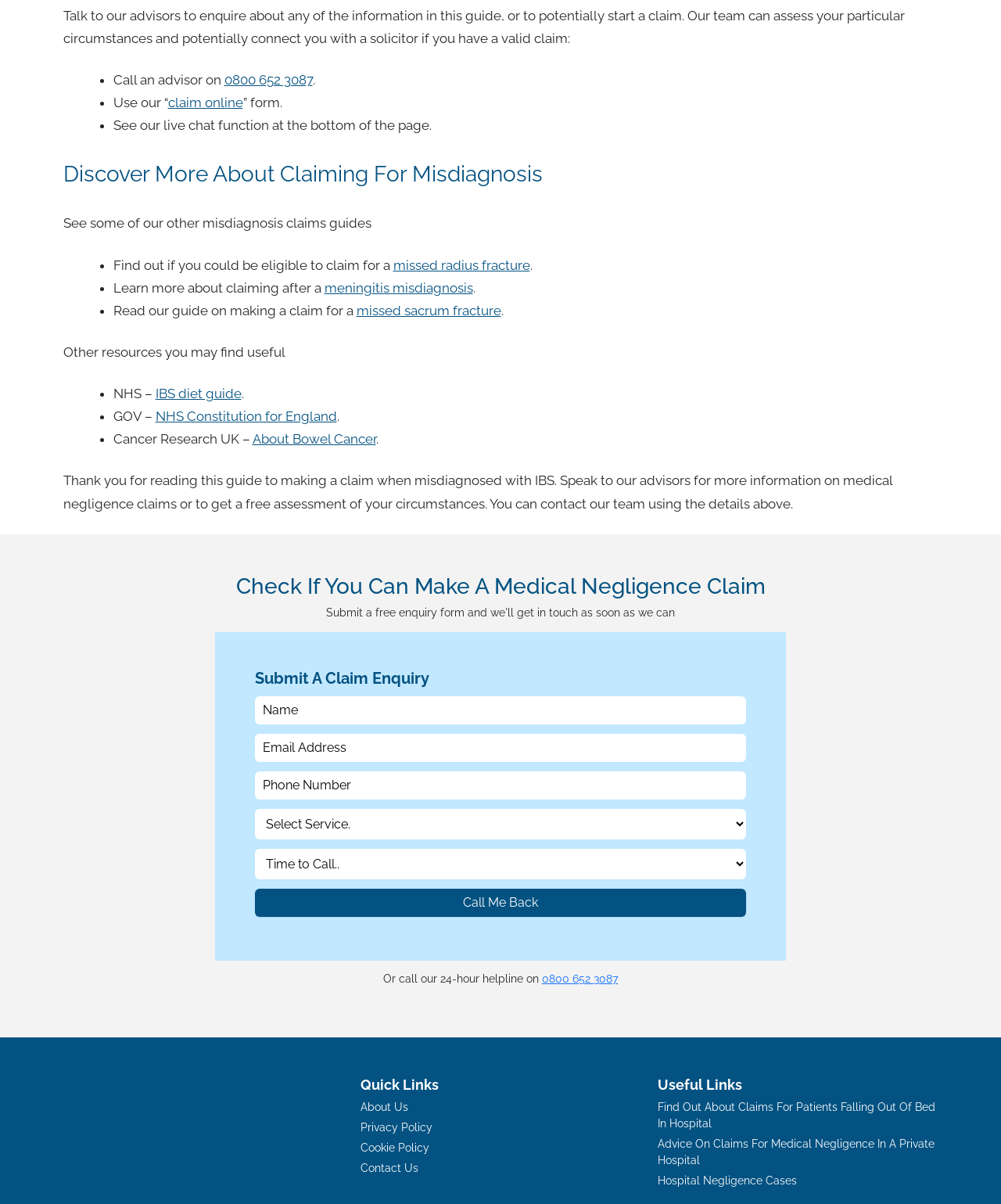What is the topic of the webpage?
Use the image to answer the question with a single word or phrase.

Medical negligence claims